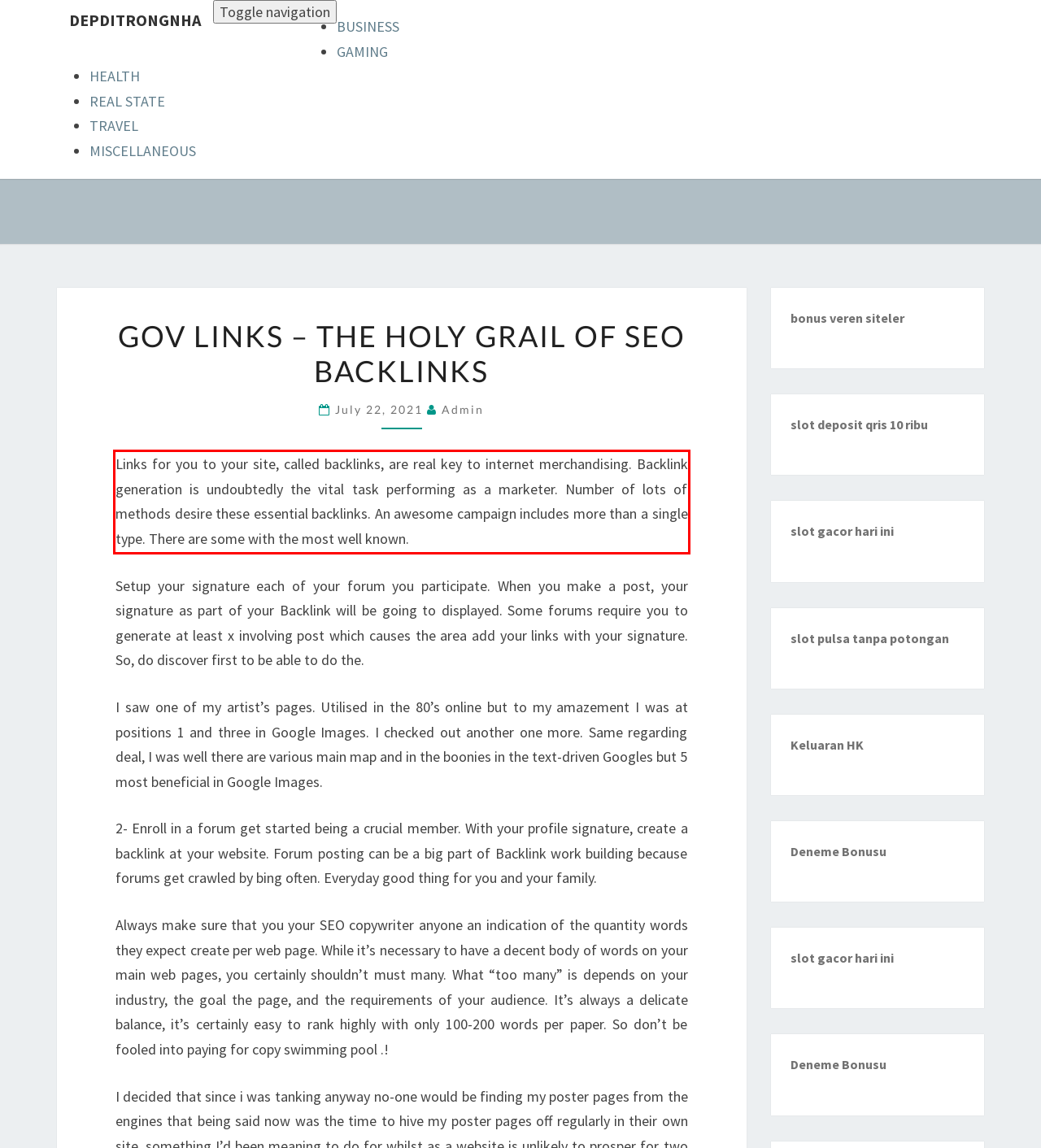Look at the screenshot of the webpage, locate the red rectangle bounding box, and generate the text content that it contains.

Links for you to your site, called backlinks, are real key to internet merchandising. Backlink generation is undoubtedly the vital task performing as a marketer. Number of lots of methods desire these essential backlinks. An awesome campaign includes more than a single type. There are some with the most well known.